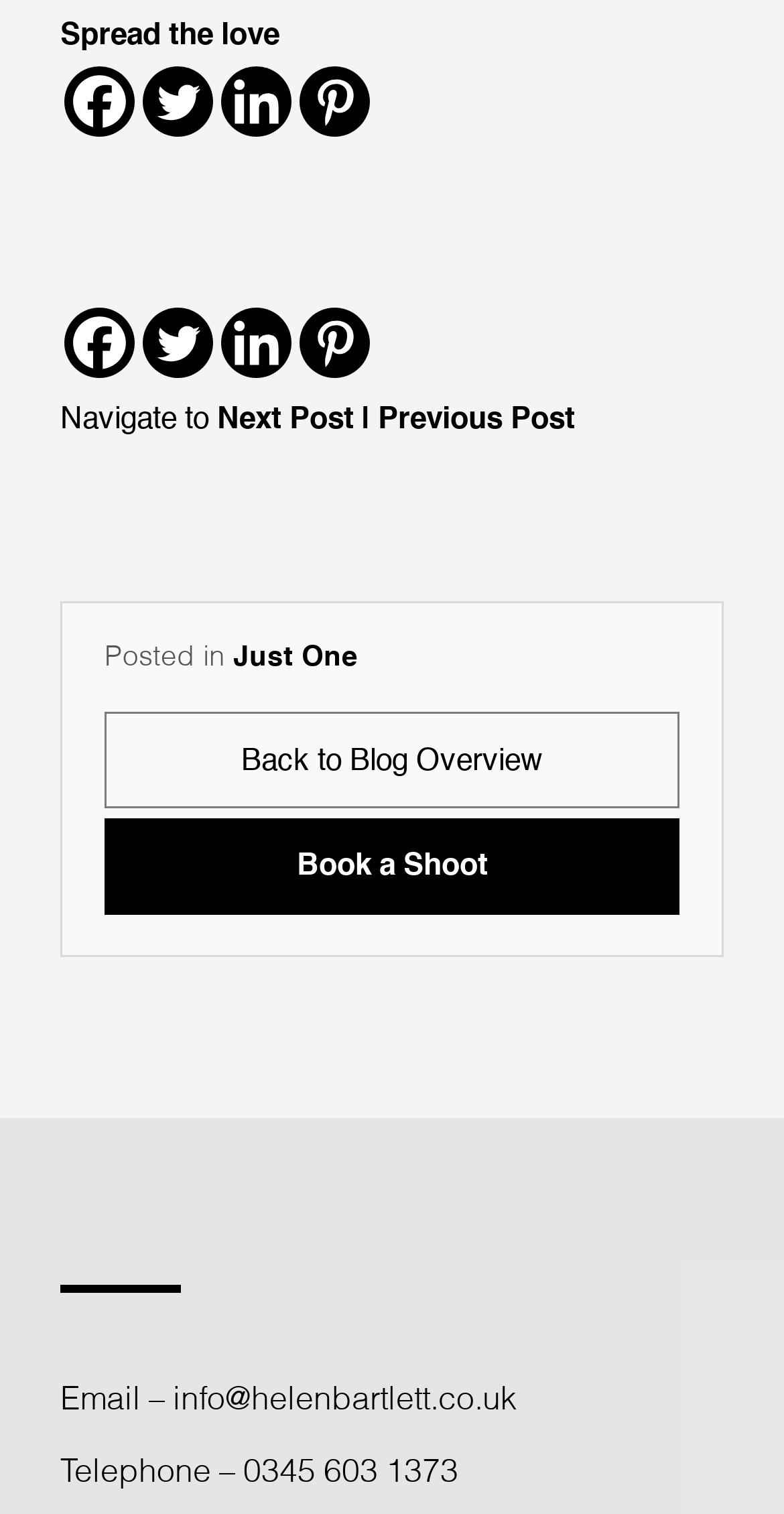Determine the bounding box coordinates for the element that should be clicked to follow this instruction: "Send an email to info@helenbartlett.co.uk". The coordinates should be given as four float numbers between 0 and 1, in the format [left, top, right, bottom].

[0.221, 0.915, 0.659, 0.936]